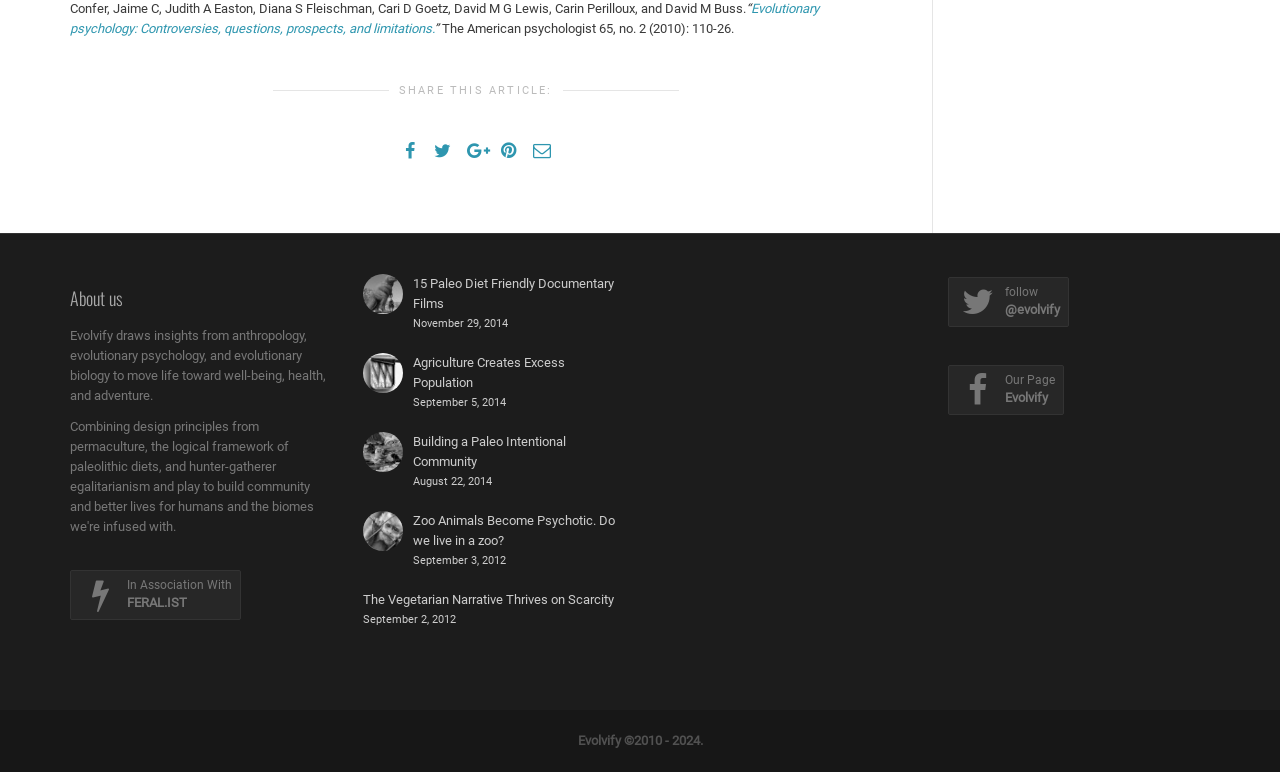Find the bounding box of the web element that fits this description: "follow@evolvify".

[0.74, 0.359, 0.835, 0.424]